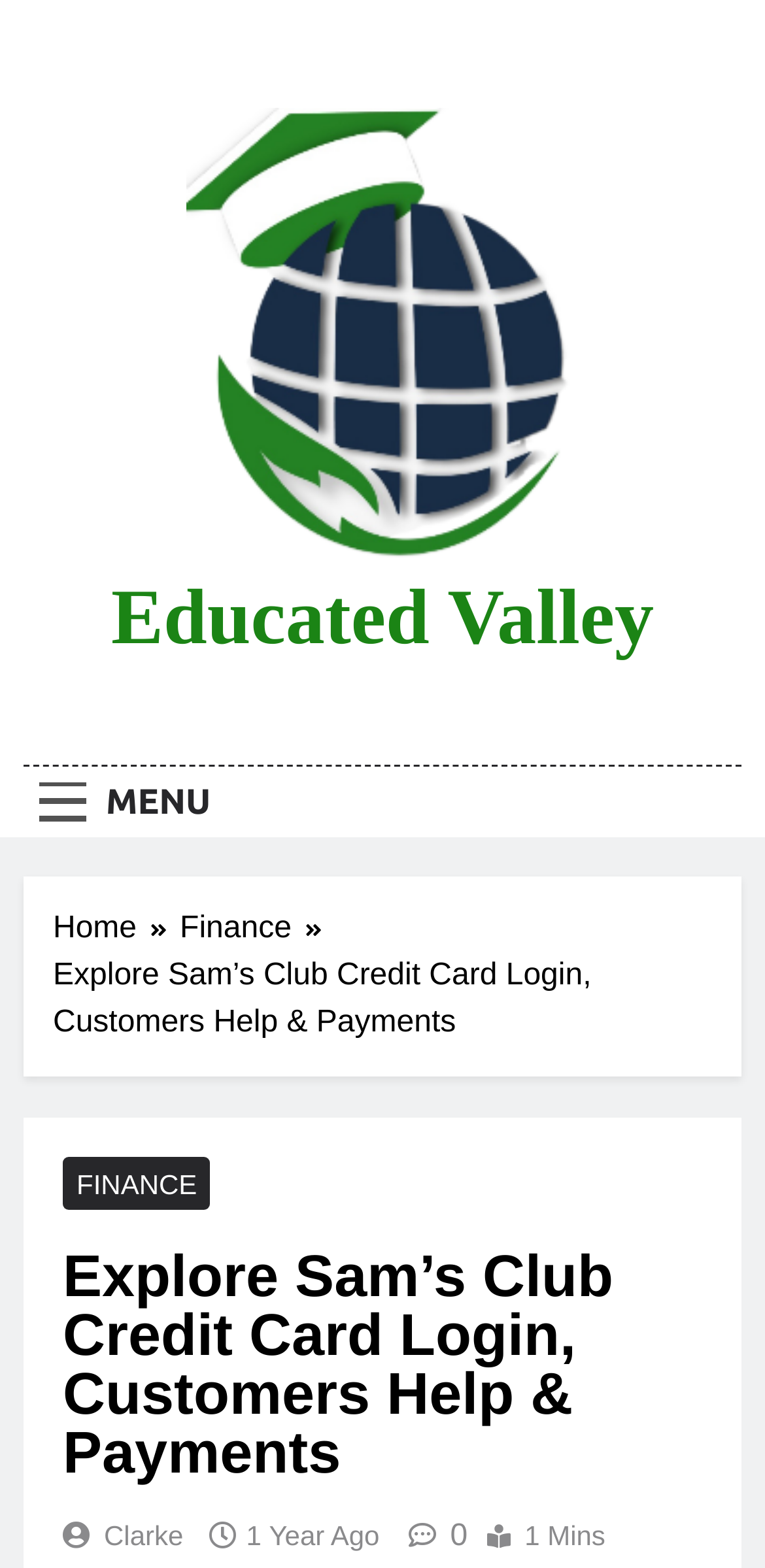Explain the features and main sections of the webpage comprehensively.

The webpage is about Sam's Club Credit Card, providing information for cardholders to access their accounts and get customer services. At the top left of the page, there is a logo of "Educated Valley" with a link to the website. Next to the logo, there is a tagline "Inspiring Growth Through Knowledge". 

On the top right, there is a "MENU" button. Below the logo, there is a navigation bar with breadcrumbs, showing the path "Home > Finance". The current page title "Explore Sam’s Club Credit Card Login, Customers Help & Payments" is displayed prominently below the navigation bar.

The main content of the page is divided into sections. There is a heading with the same title as the page, followed by several links, including "FINANCE", "Clarke", and "1 Year Ago" with a timestamp. There is also a social media sharing icon and a text "1 Mins" indicating the reading time of the article.